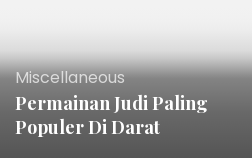Respond to the question below with a single word or phrase:
What type of background is used in the image?

Gradient